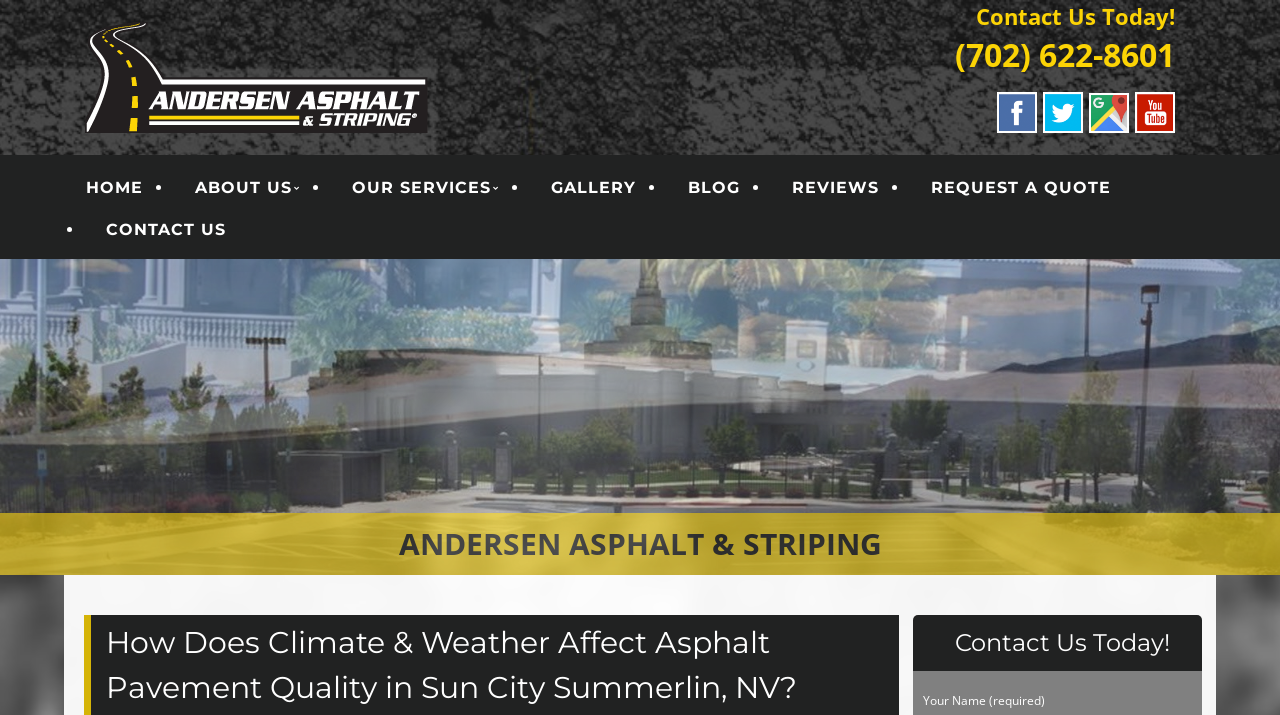Given the element description "REQUEST A QUOTE" in the screenshot, predict the bounding box coordinates of that UI element.

[0.72, 0.23, 0.876, 0.289]